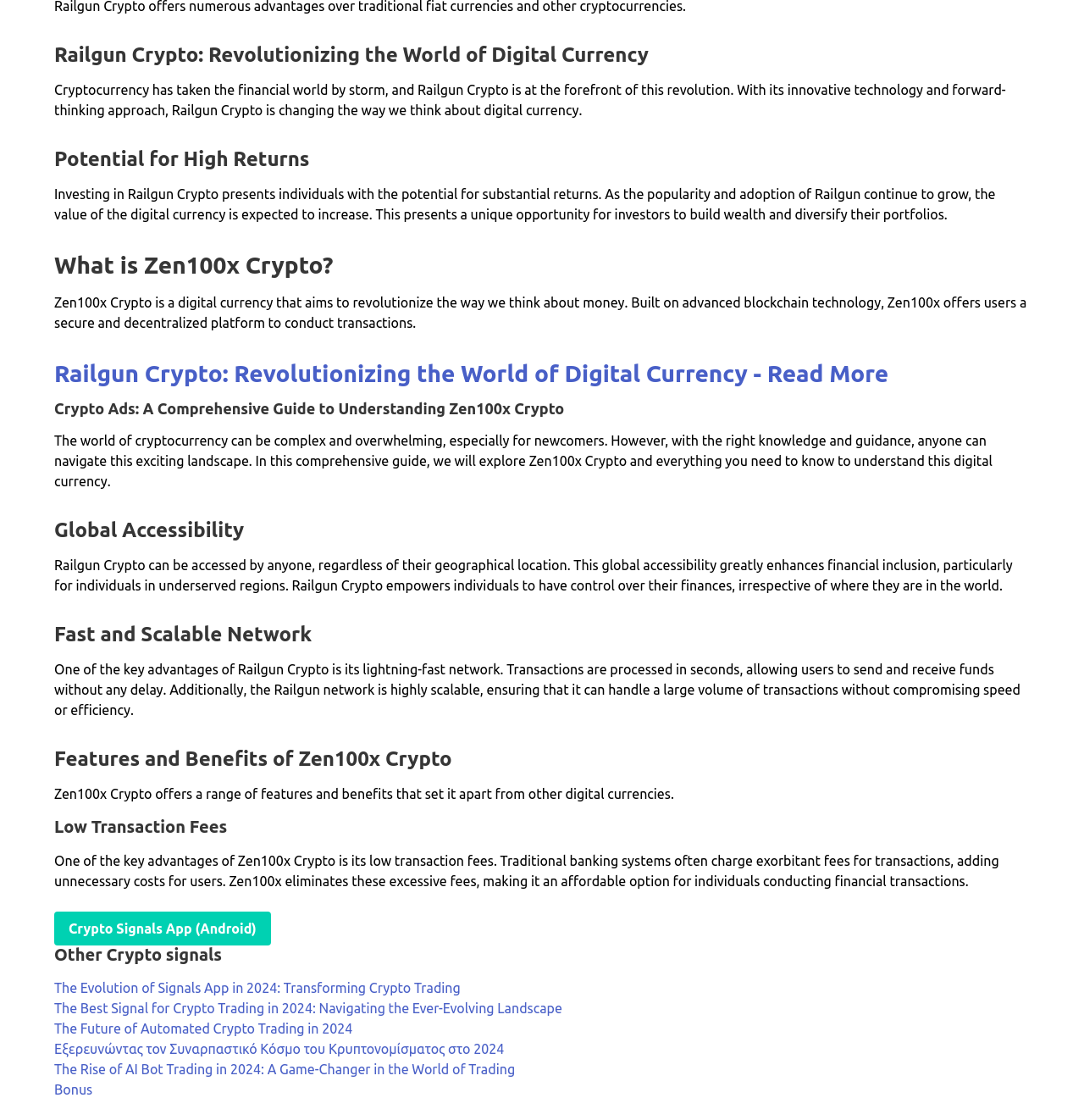Please specify the bounding box coordinates of the area that should be clicked to accomplish the following instruction: "Read more about Railgun Crypto". The coordinates should consist of four float numbers between 0 and 1, i.e., [left, top, right, bottom].

[0.05, 0.321, 0.82, 0.345]